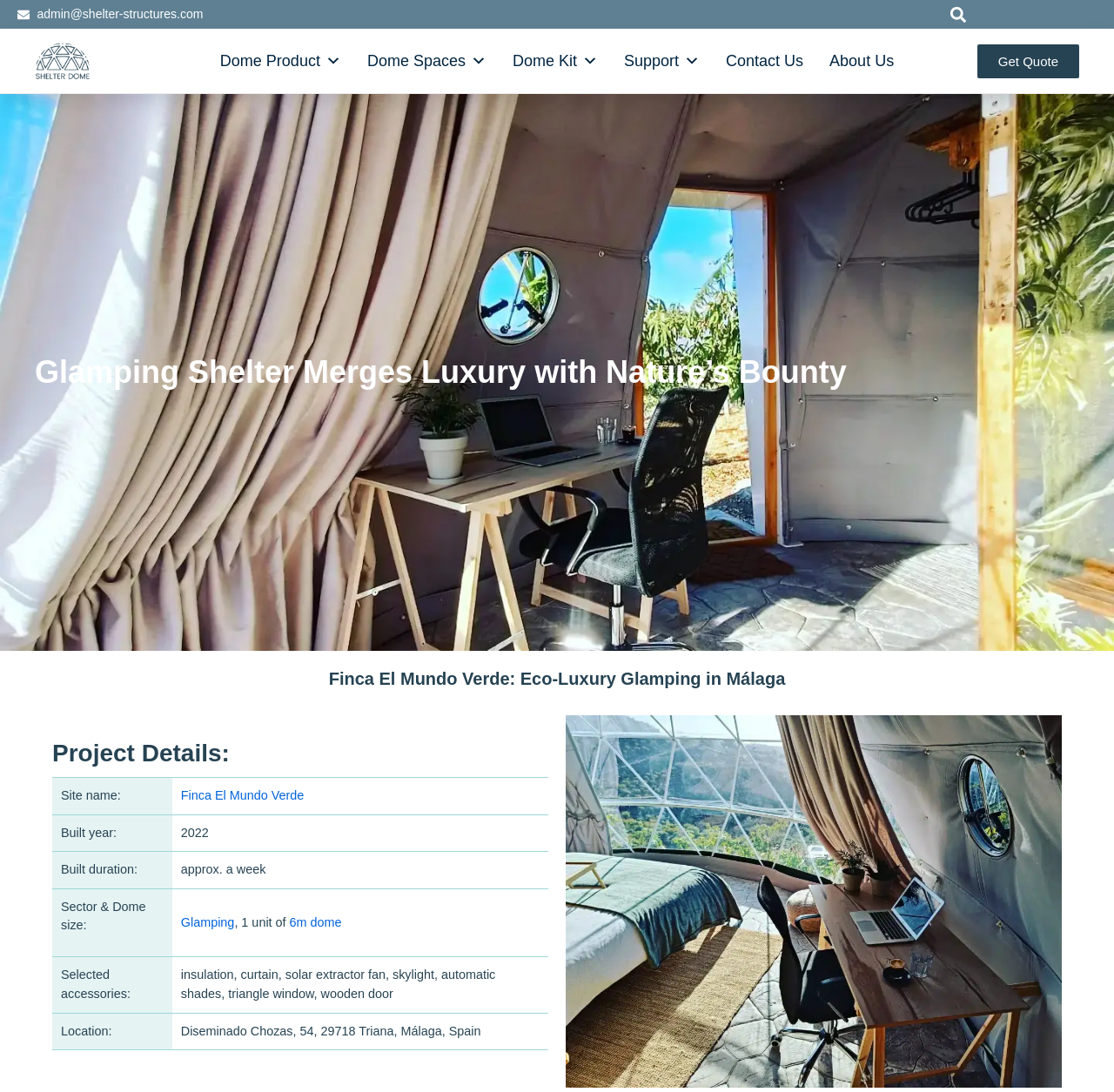Explain the webpage's design and content in an elaborate manner.

The webpage is about Finca El Mundo Verde, an eco-luxury glamping site in Málaga, Spain. At the top left, there is a logo of Shelter Dome, accompanied by a search bar and a link to the admin email. The top navigation menu consists of five links: Dome Product, Dome Spaces, Dome Kit, Support, and Contact Us, followed by About Us.

Below the navigation menu, there is a prominent heading that reads "Glamping Shelter Merges Luxury with Nature’s Bounty". Further down, another heading "Finca El Mundo Verde: Eco-Luxury Glamping in Málaga" is displayed.

The main content of the page is divided into two sections. On the left, there is a table with project details, including site name, built year, built duration, sector and dome size, selected accessories, and location. The table has five rows, each with two columns. The right column contains links to relevant information, such as Finca El Mundo Verde and Glamping.

On the right side of the page, there is a large image of Finca El Mundo Verde, which takes up most of the space. At the top right corner, there is a "Get Quote" link. Overall, the webpage has a clean and organized layout, with clear headings and concise text, making it easy to navigate and find information about Finca El Mundo Verde's eco-luxury glamping experience.